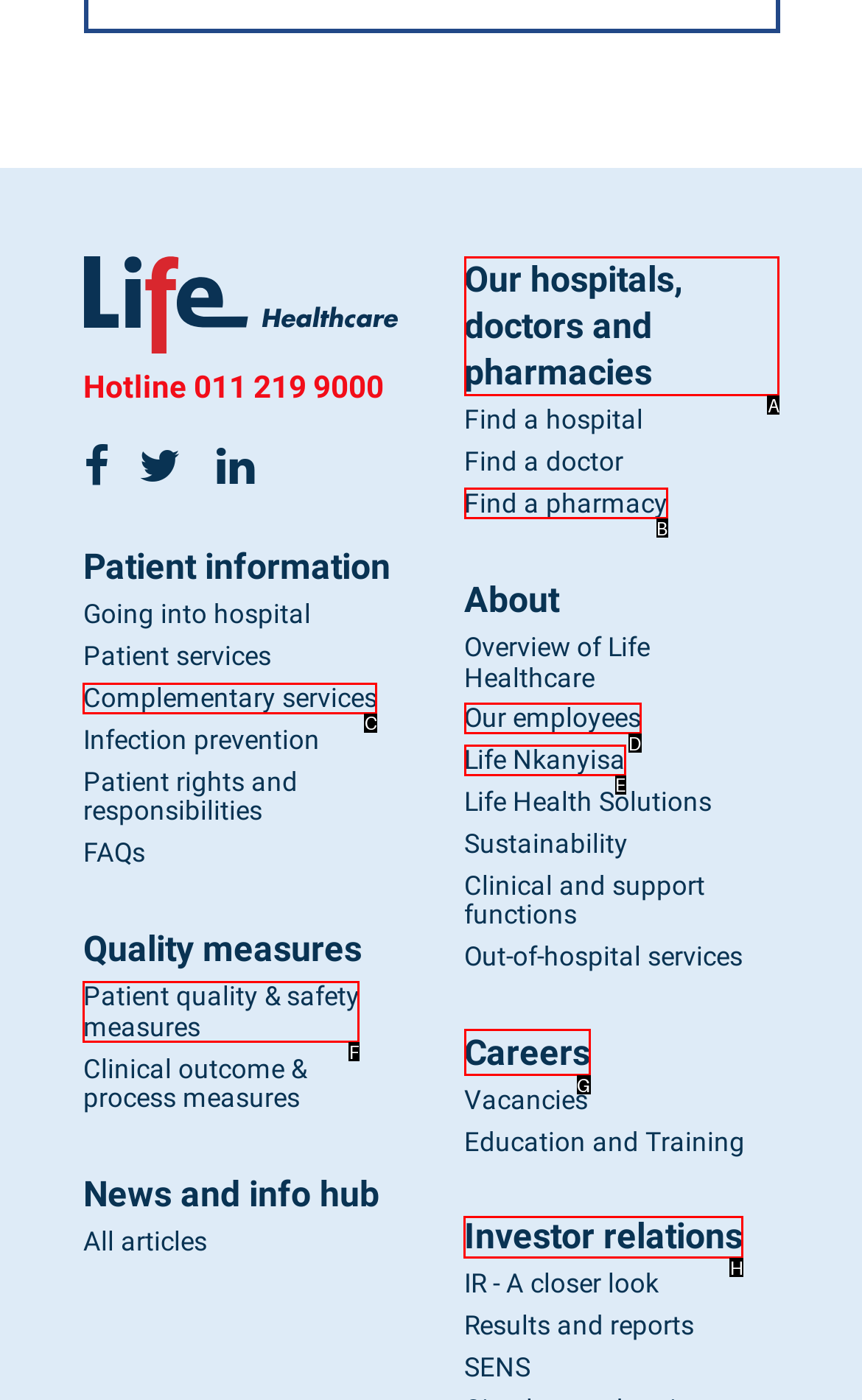Select the letter of the UI element you need to click on to fulfill this task: View investor relations. Write down the letter only.

H